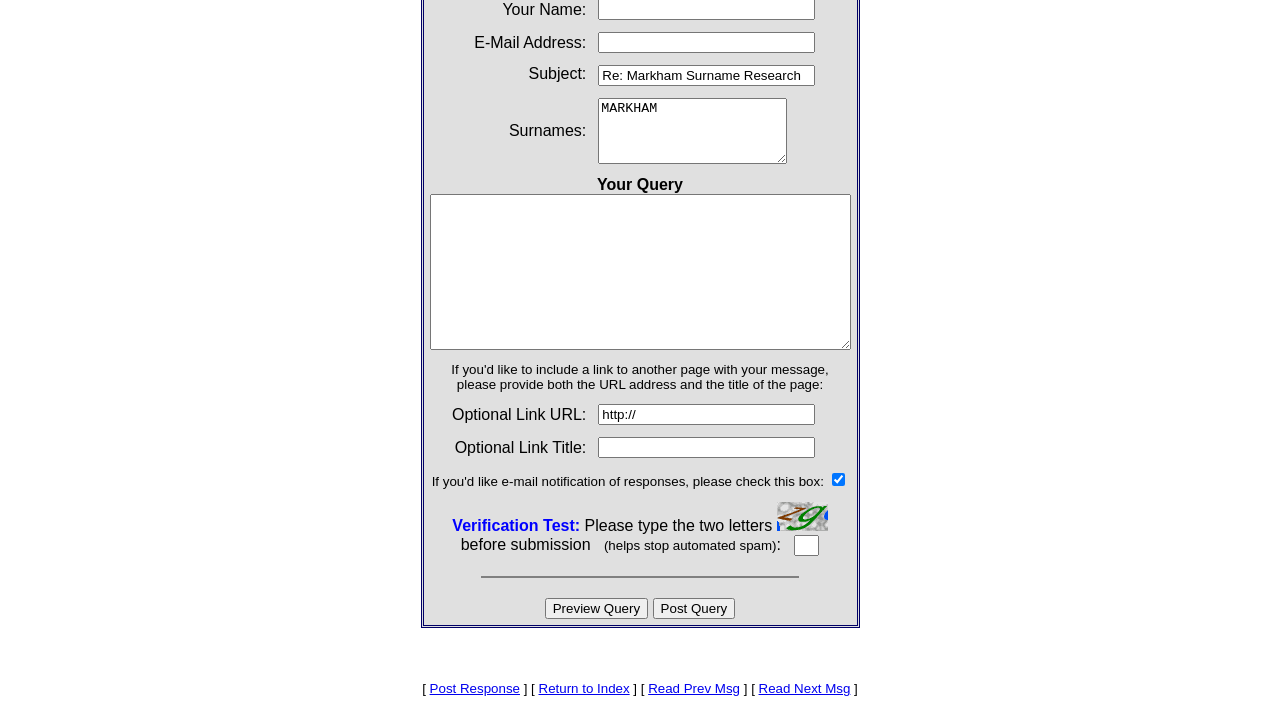Find the coordinates for the bounding box of the element with this description: "Read Next Msg".

[0.593, 0.952, 0.664, 0.973]